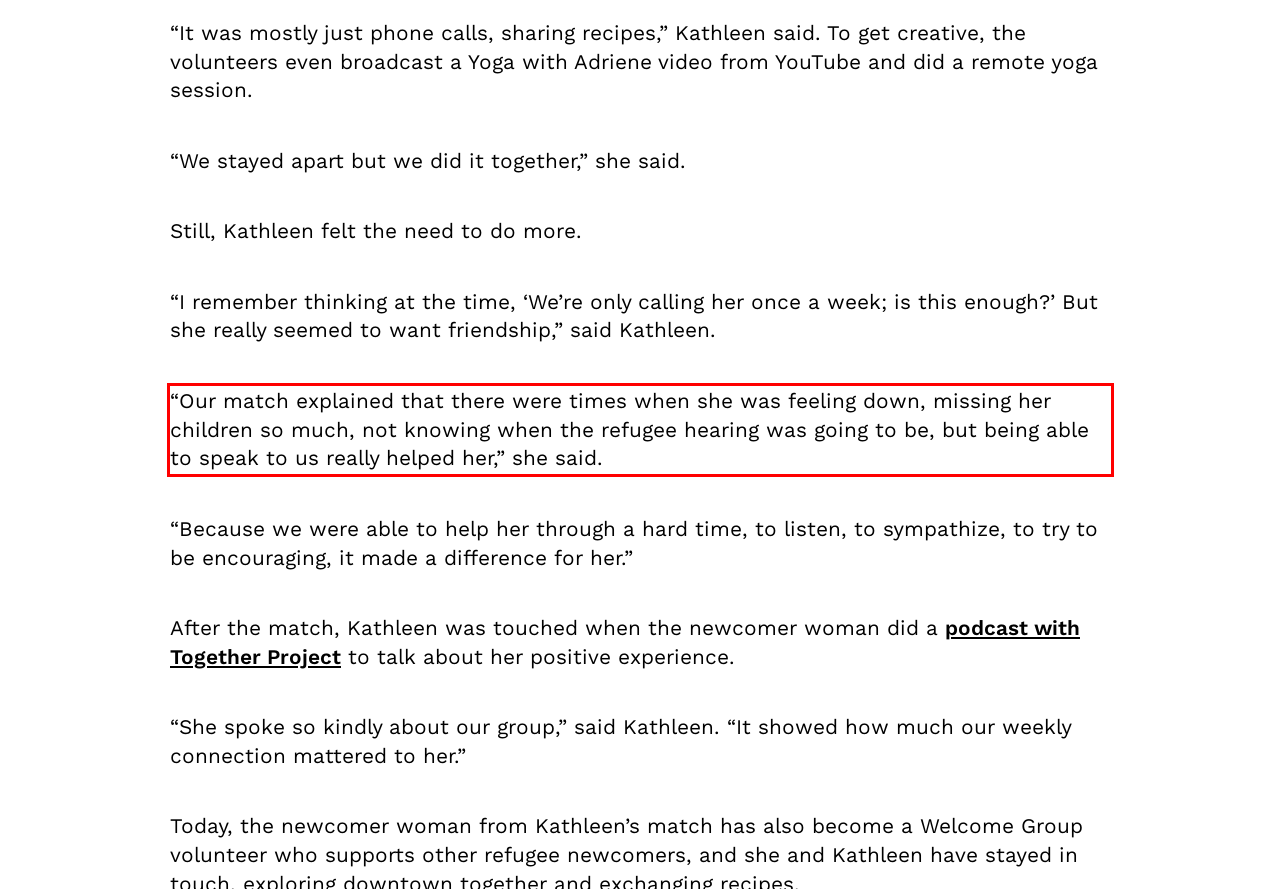Inspect the webpage screenshot that has a red bounding box and use OCR technology to read and display the text inside the red bounding box.

“Our match explained that there were times when she was feeling down, missing her children so much, not knowing when the refugee hearing was going to be, but being able to speak to us really helped her,” she said.